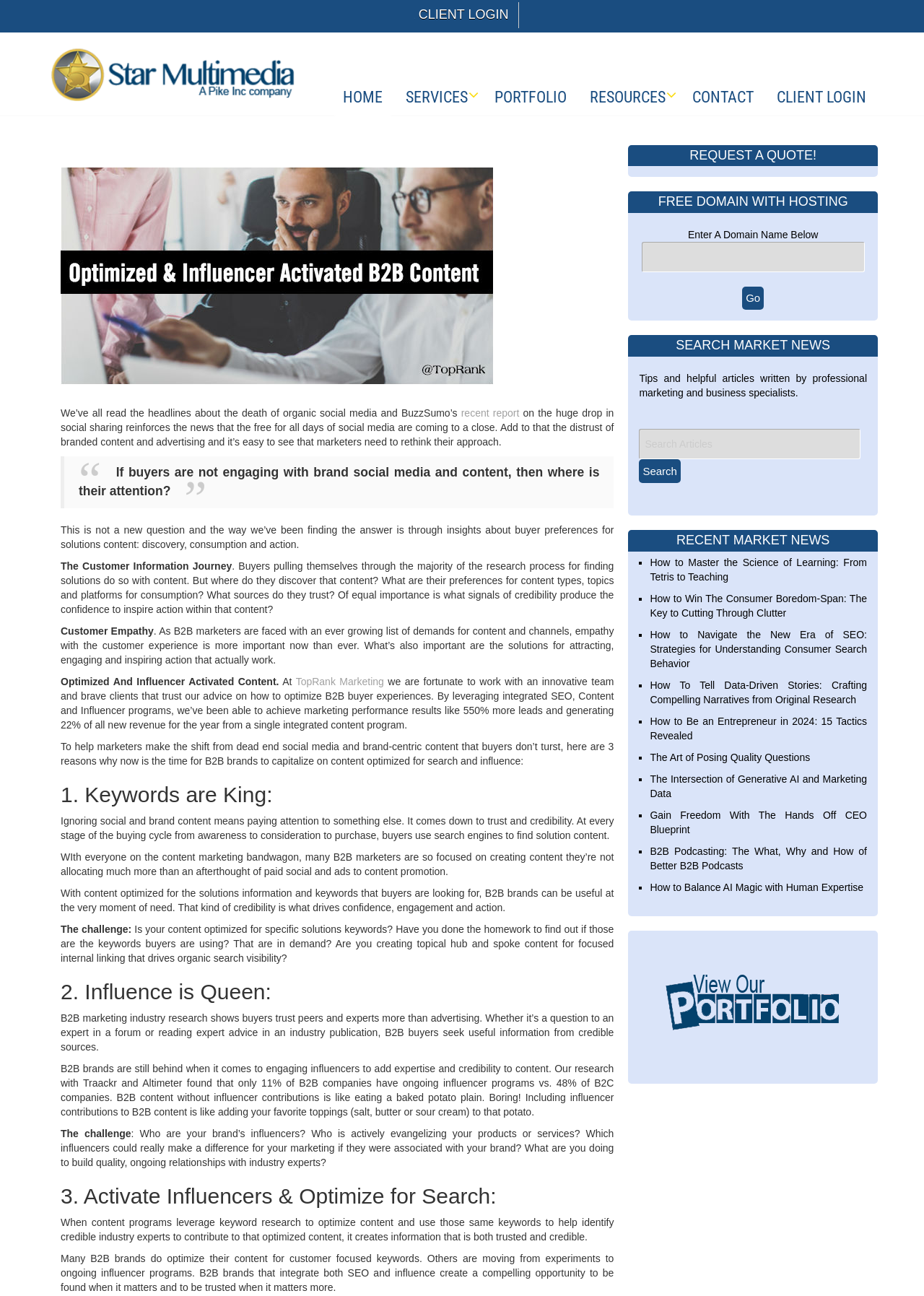Using the format (top-left x, top-left y, bottom-right x, bottom-right y), provide the bounding box coordinates for the described UI element. All values should be floating point numbers between 0 and 1: name="s" placeholder="Search Articles"

[0.692, 0.331, 0.931, 0.354]